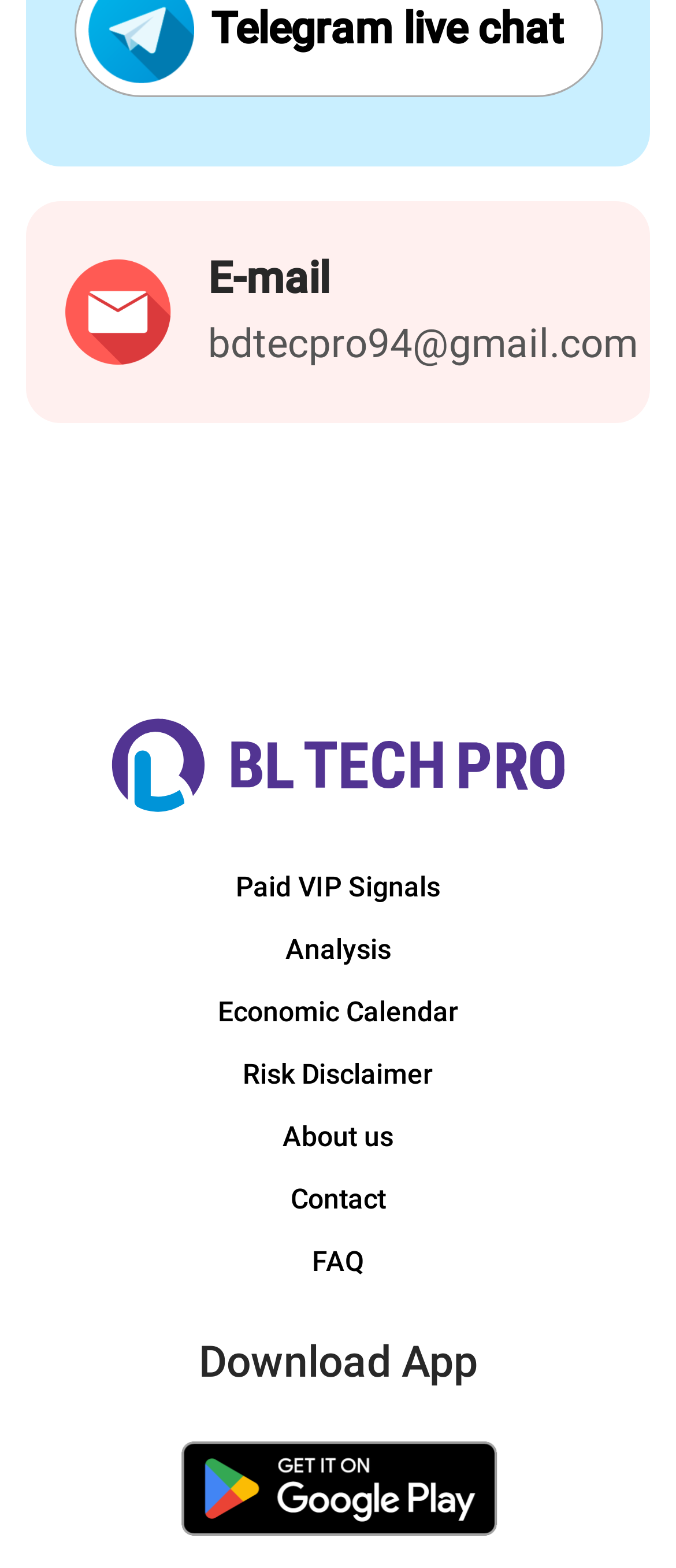What is the email address provided?
Please provide a single word or phrase based on the screenshot.

bdtecpro94@gmail.com